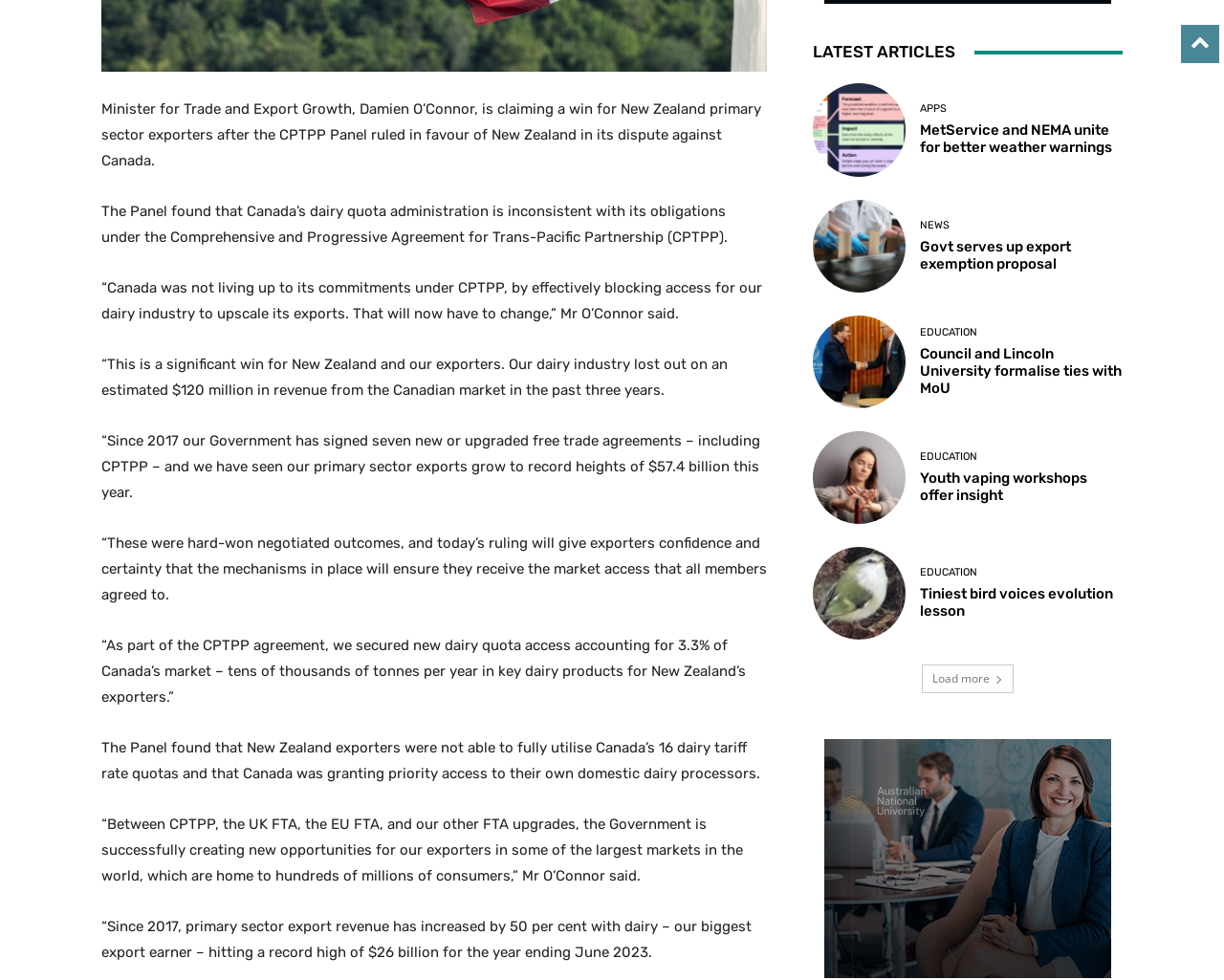From the screenshot, find the bounding box of the UI element matching this description: "Load more". Supply the bounding box coordinates in the form [left, top, right, bottom], each a float between 0 and 1.

[0.753, 0.678, 0.828, 0.708]